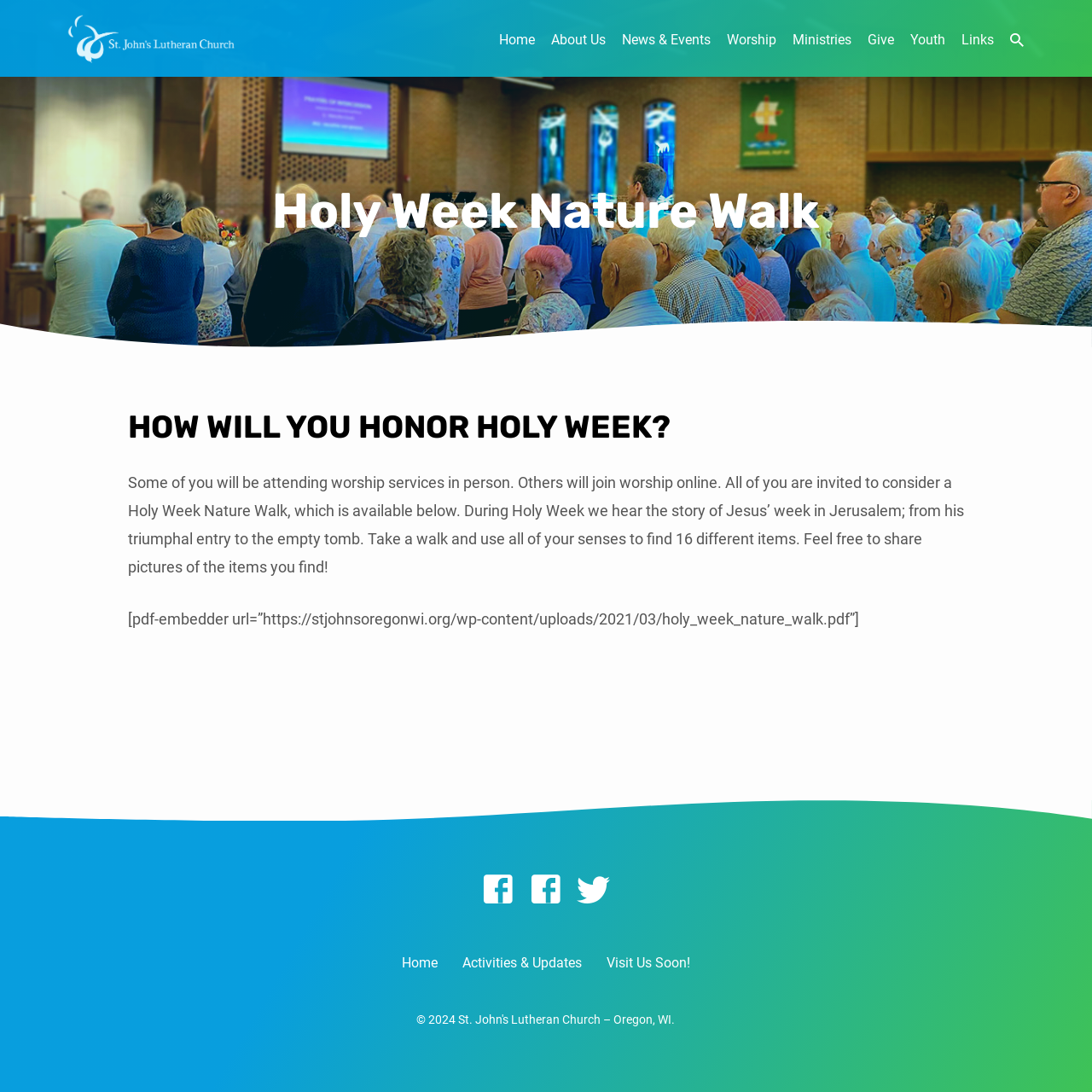Provide a comprehensive caption for the webpage.

The webpage is about Holy Week Nature Walk organized by St. John's Lutheran Church in Oregon, WI. At the top, there is a logo of the church, which is an image with a link to the church's homepage. Below the logo, there is a navigation menu with links to different sections of the website, including "Home", "About Us", "News & Events", "Worship", "Ministries", "Give", "Youth", and "Links". 

On the left side, there is a large image that spans the entire height of the webpage. To the right of the image, there is a main content area with a heading "Holy Week Nature Walk" and a subheading "HOW WILL YOU HONOR HOLY WEEK?". Below the headings, there is a paragraph of text that explains the concept of Holy Week Nature Walk, where participants are invited to take a walk and find 16 different items using their senses. The text also mentions that the walk is available below, and participants can share pictures of the items they find.

Below the paragraph, there is a link to a PDF file that contains the Holy Week Nature Walk guide. At the bottom of the webpage, there is a footer section with social media links, a link to the church's homepage, and links to other sections of the website, including "Activities & Updates" and "Visit Us Soon!".